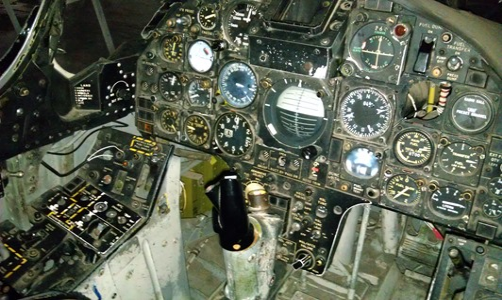Please answer the following question using a single word or phrase: 
What is the purpose of the warning lights?

To warn pilots